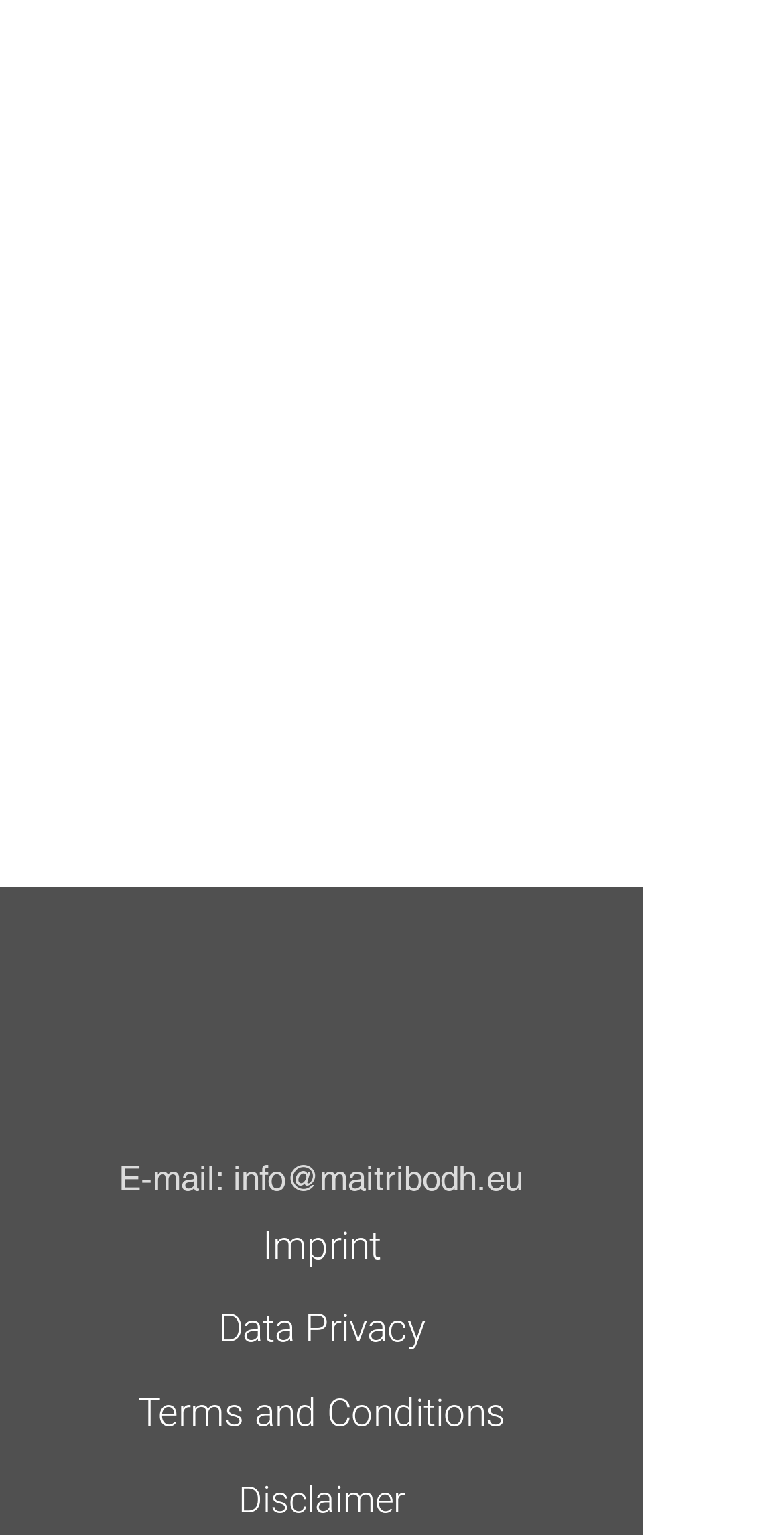What is the second link from the top?
From the image, provide a succinct answer in one word or a short phrase.

Instagram